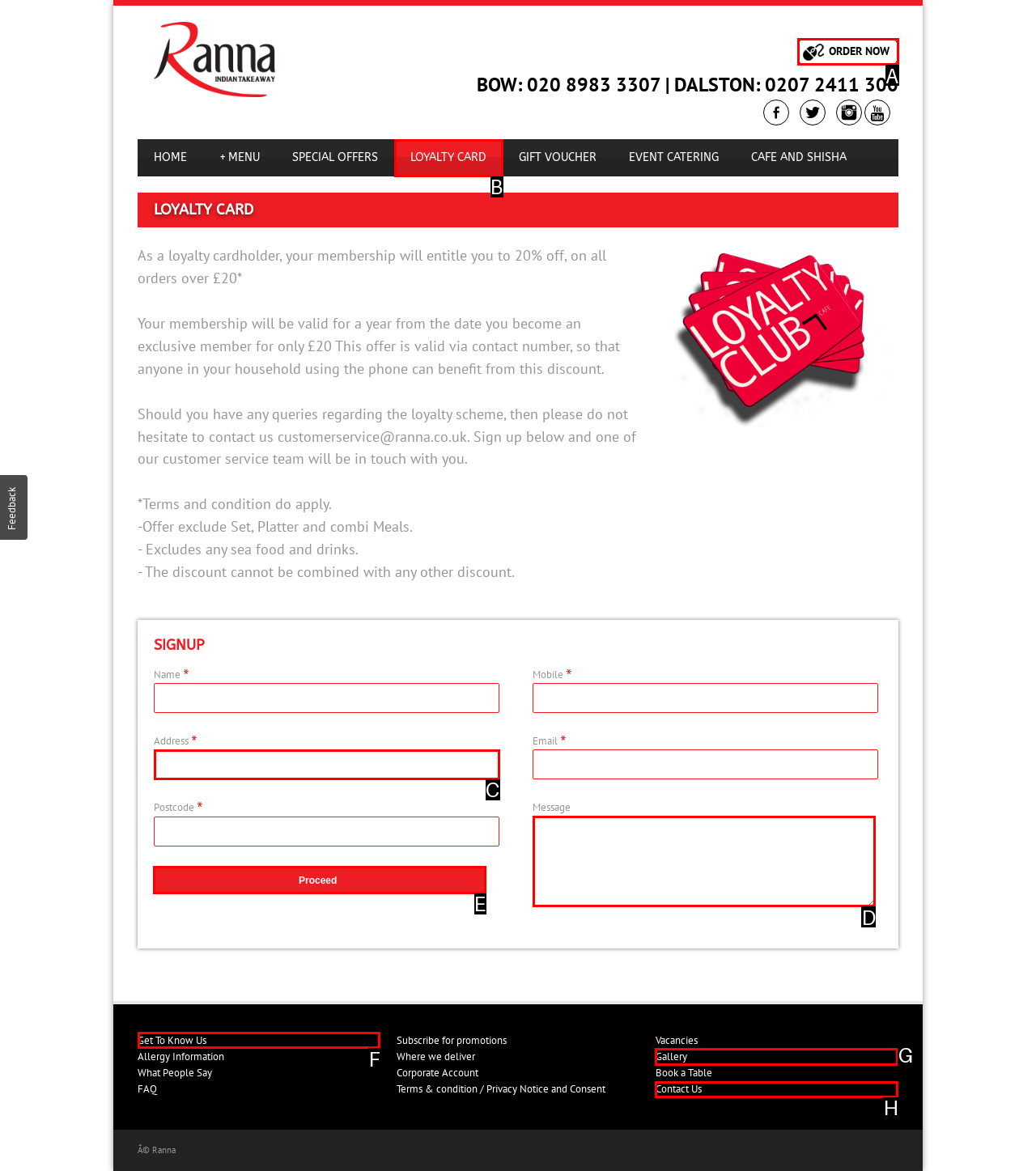Determine which HTML element to click for this task: Click Proceed Provide the letter of the selected choice.

E